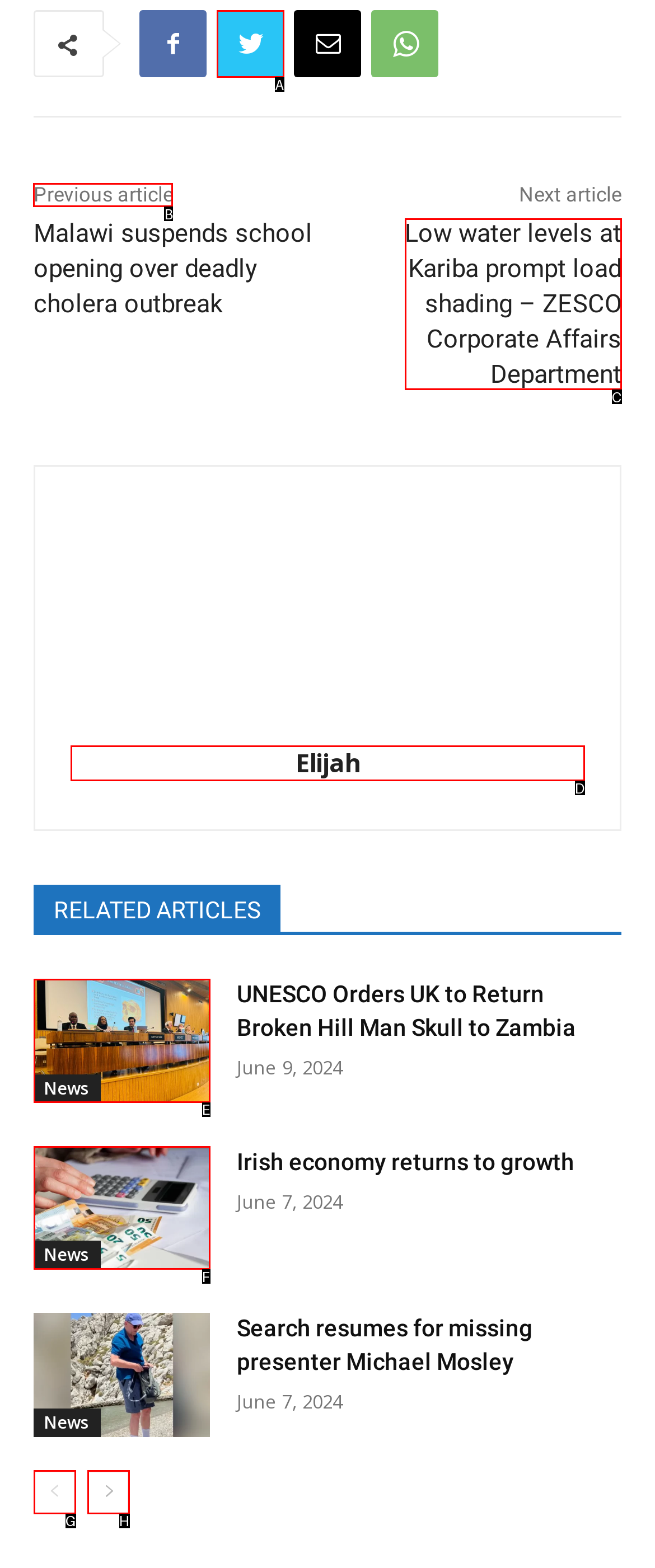Please indicate which option's letter corresponds to the task: Click on the previous article by examining the highlighted elements in the screenshot.

B